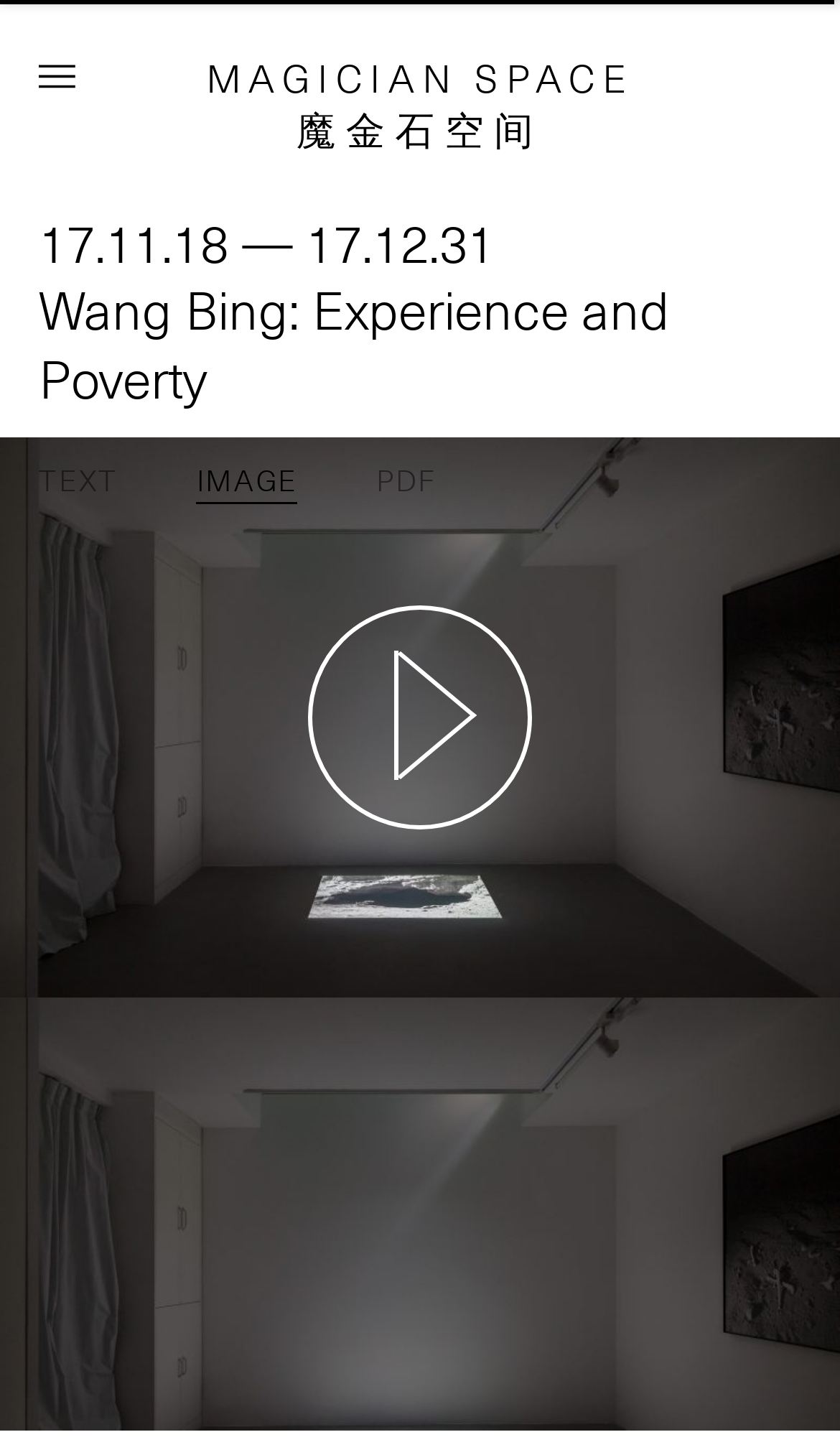Identify the main title of the webpage and generate its text content.

MAGICIAN SPACE
魔金石空间